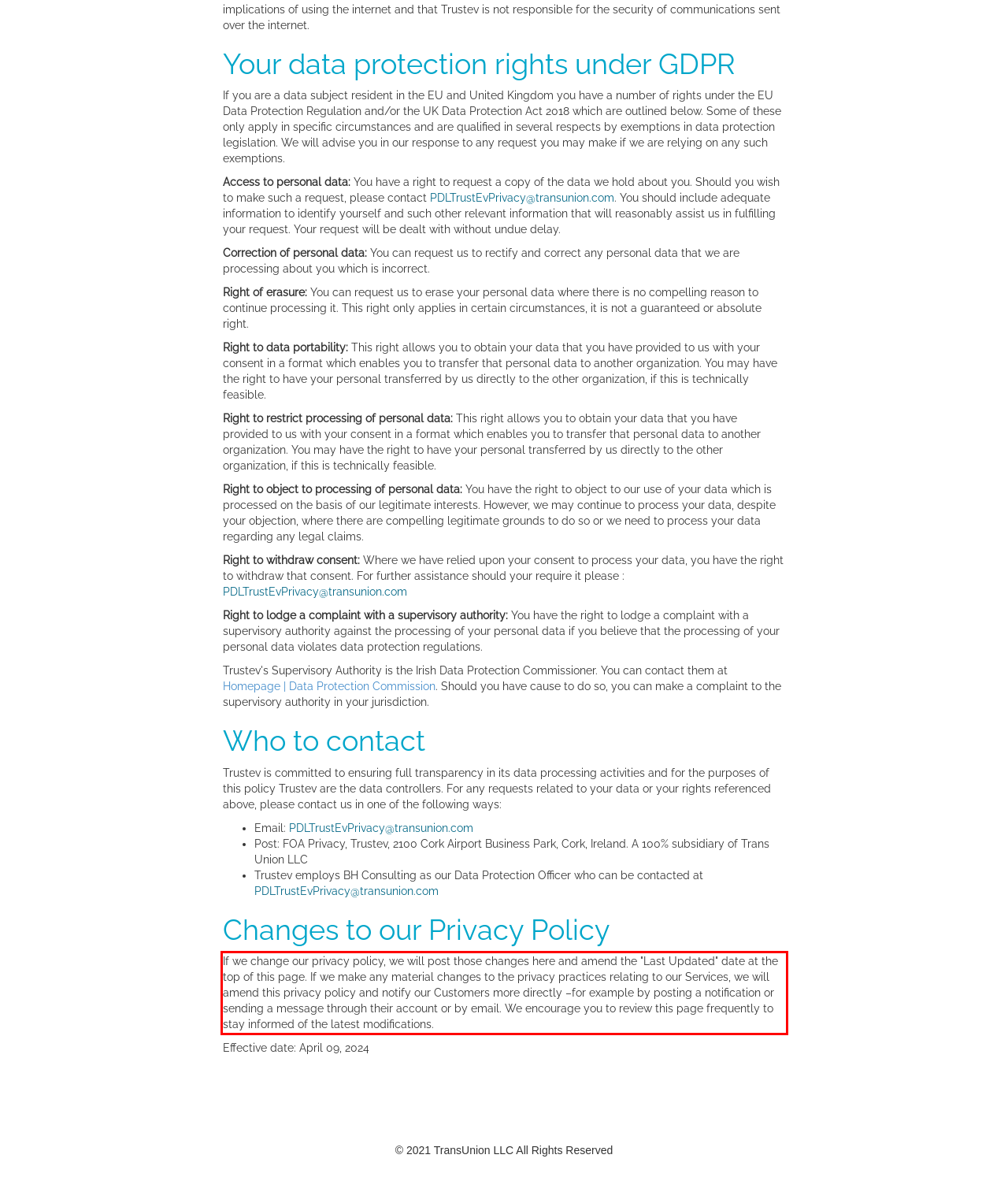Analyze the red bounding box in the provided webpage screenshot and generate the text content contained within.

If we change our privacy policy, we will post those changes here and amend the "Last Updated" date at the top of this page. If we make any material changes to the privacy practices relating to our Services, we will amend this privacy policy and notify our Customers more directly –for example by posting a notification or sending a message through their account or by email. We encourage you to review this page frequently to stay informed of the latest modifications.